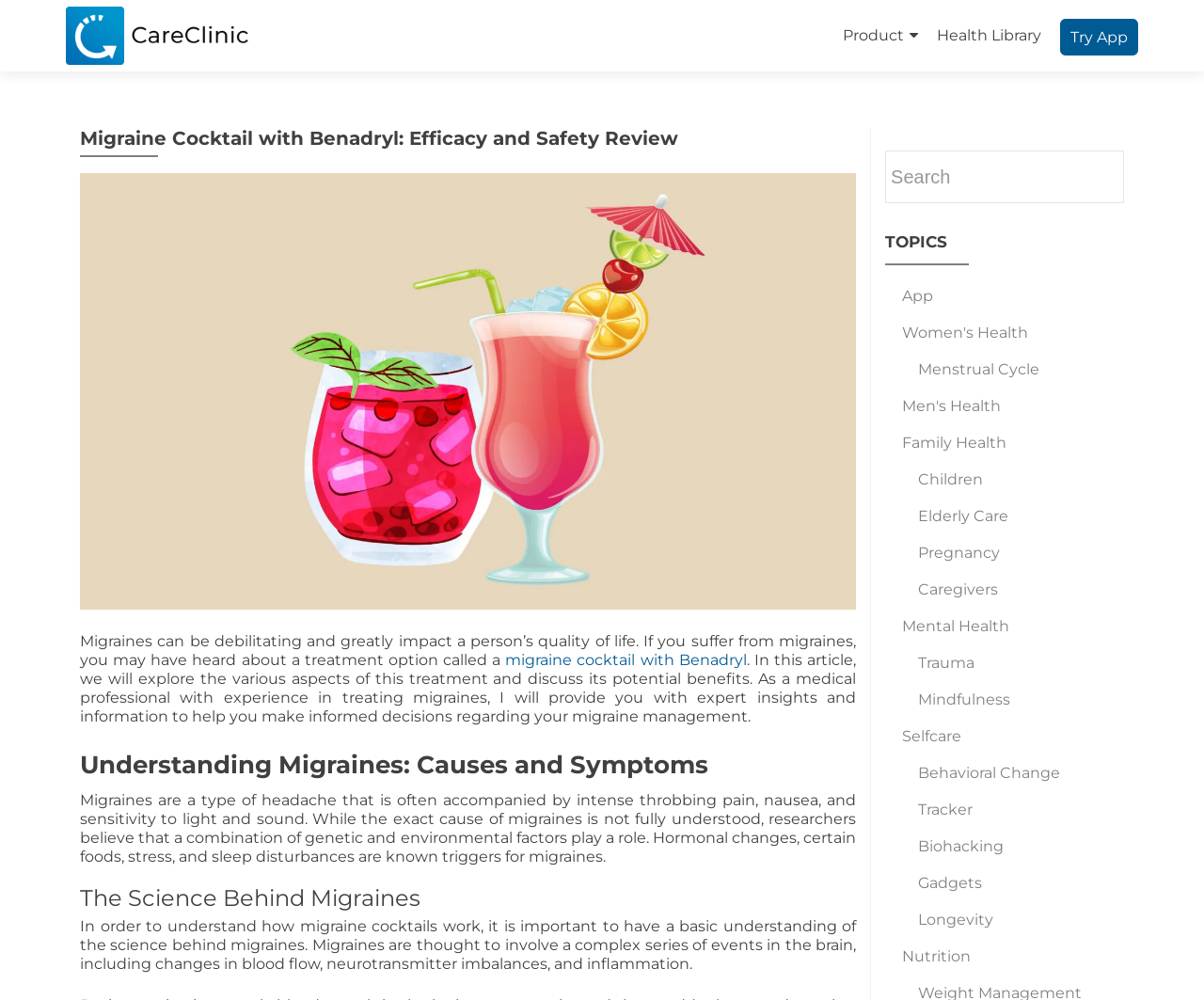Please identify the coordinates of the bounding box that should be clicked to fulfill this instruction: "Go to the 'Mental Health' section".

[0.749, 0.617, 0.838, 0.635]